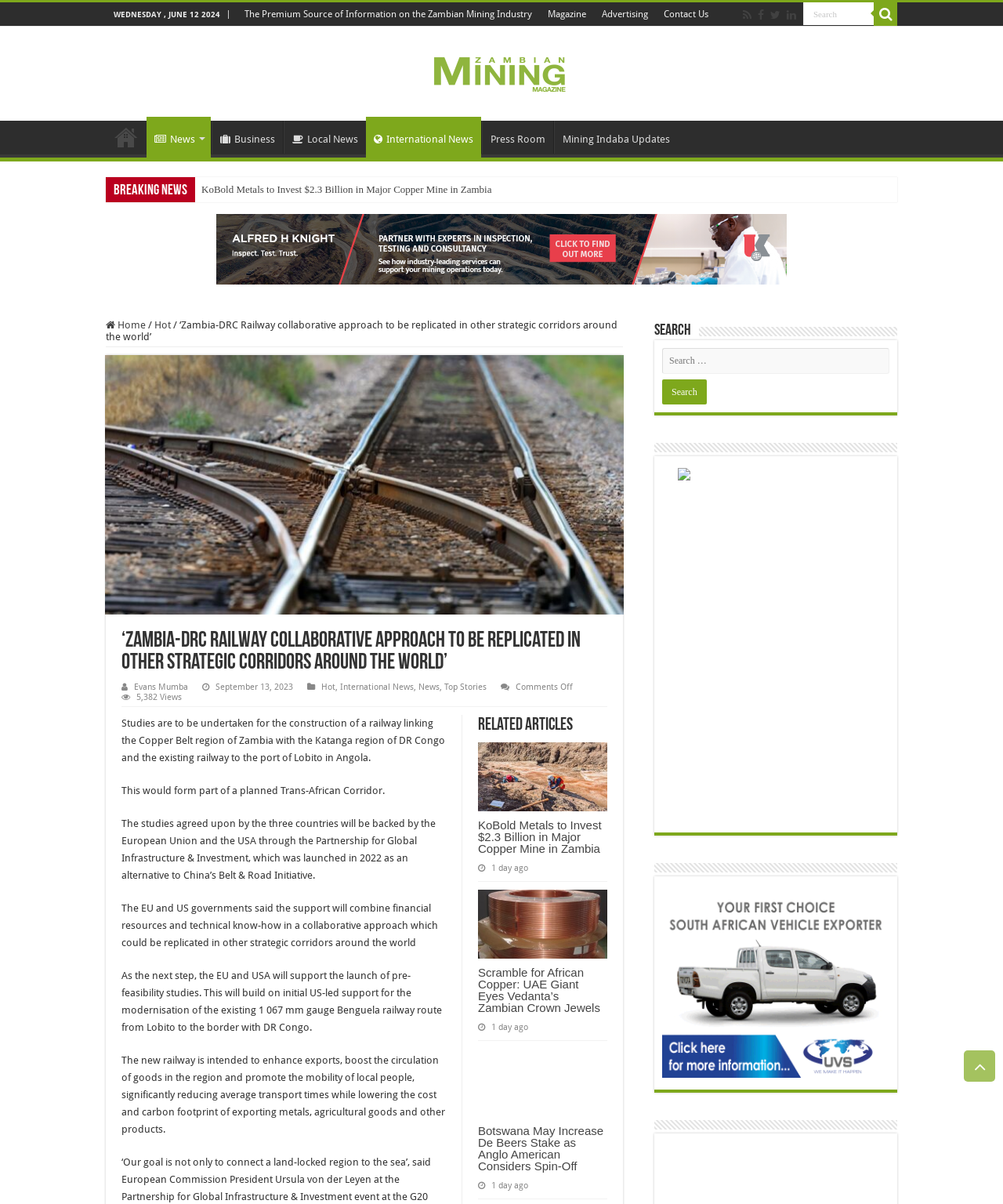Identify the headline of the webpage and generate its text content.

‘Zambia-DRC Railway collaborative approach to be replicated in other strategic corridors around the world’